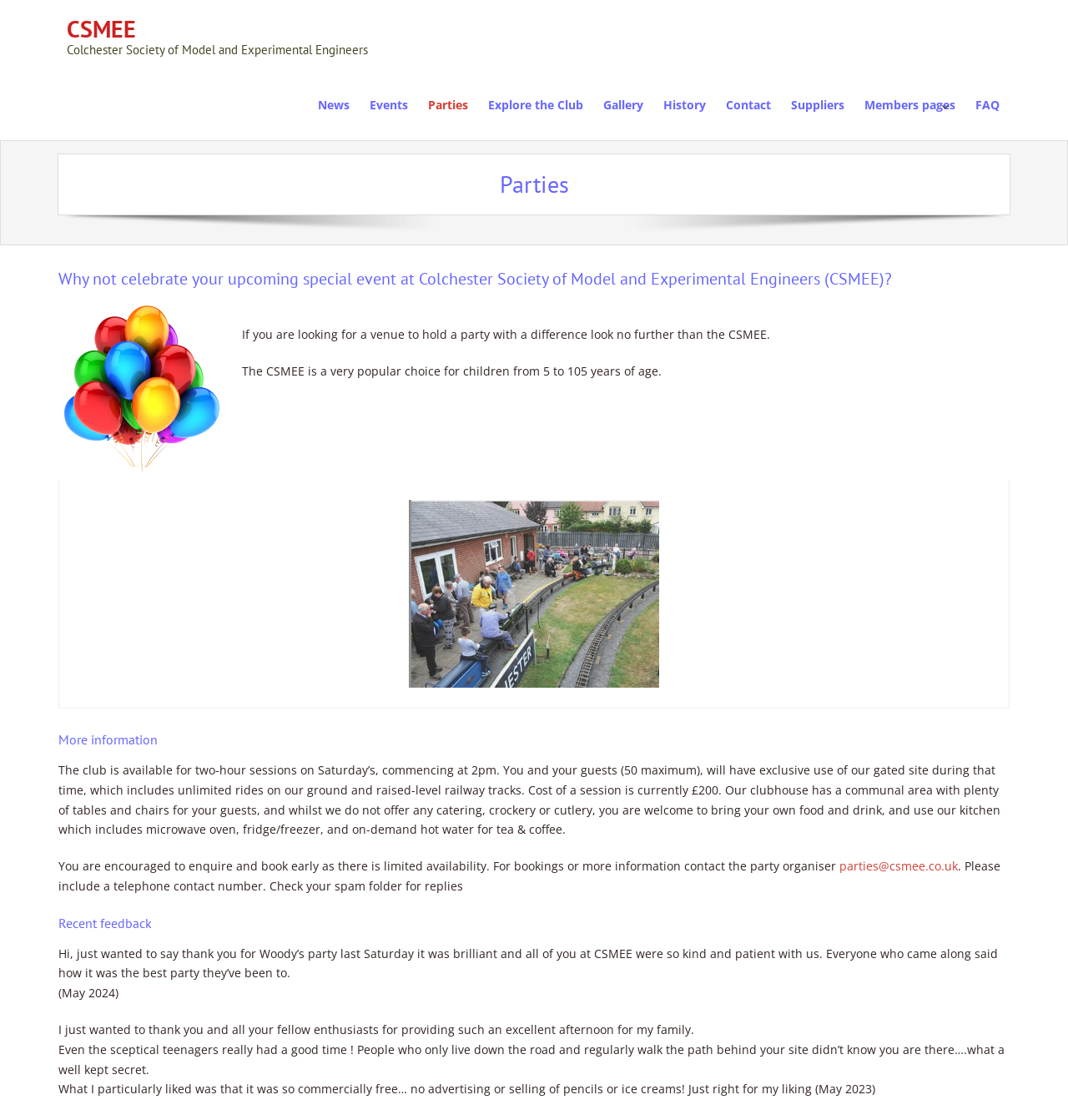Extract the bounding box coordinates for the HTML element that matches this description: "Explore the Club". The coordinates should be four float numbers between 0 and 1, i.e., [left, top, right, bottom].

[0.448, 0.063, 0.555, 0.125]